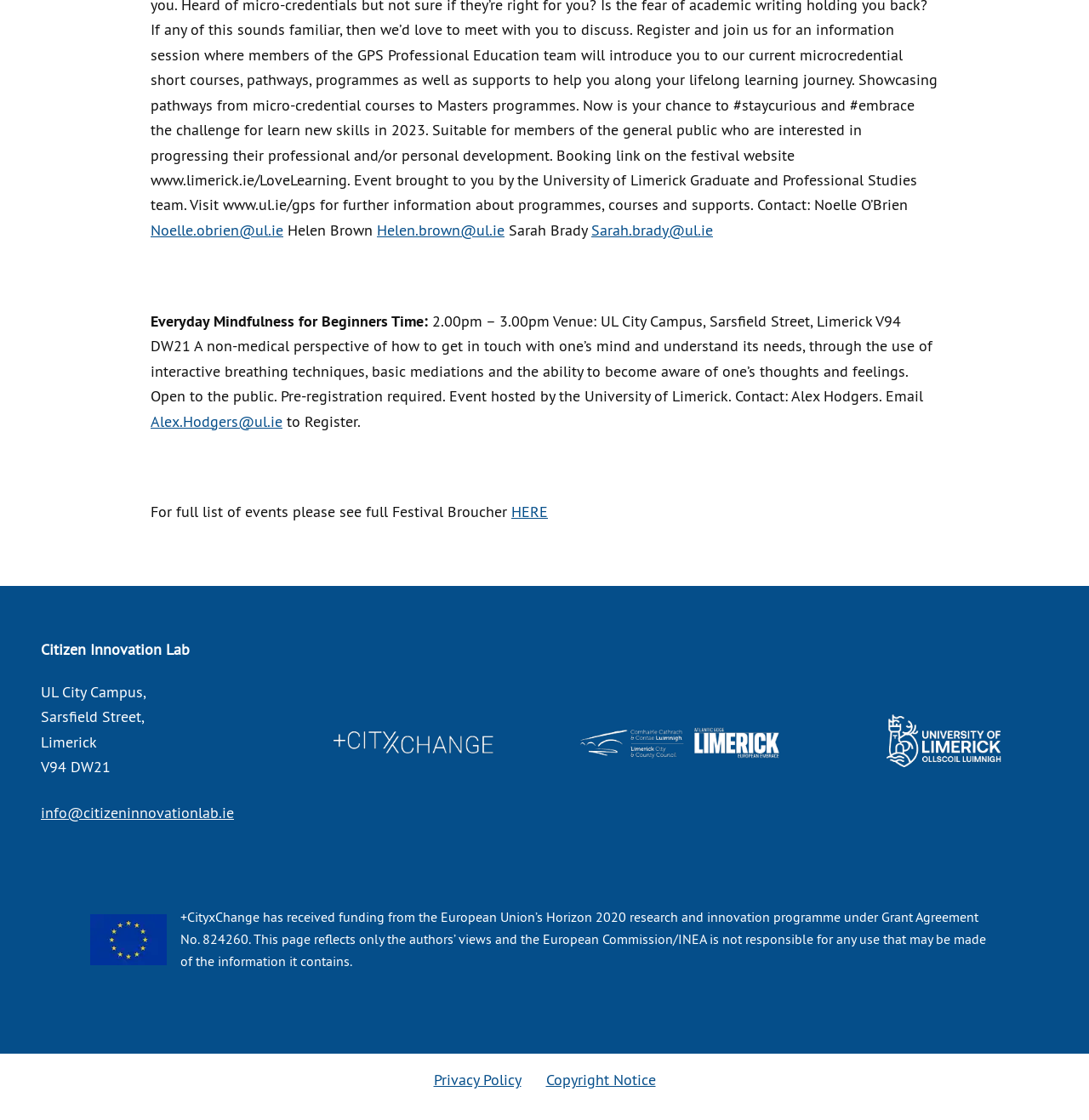Determine the bounding box coordinates of the section I need to click to execute the following instruction: "View event details". Provide the coordinates as four float numbers between 0 and 1, i.e., [left, top, right, bottom].

[0.138, 0.277, 0.856, 0.362]